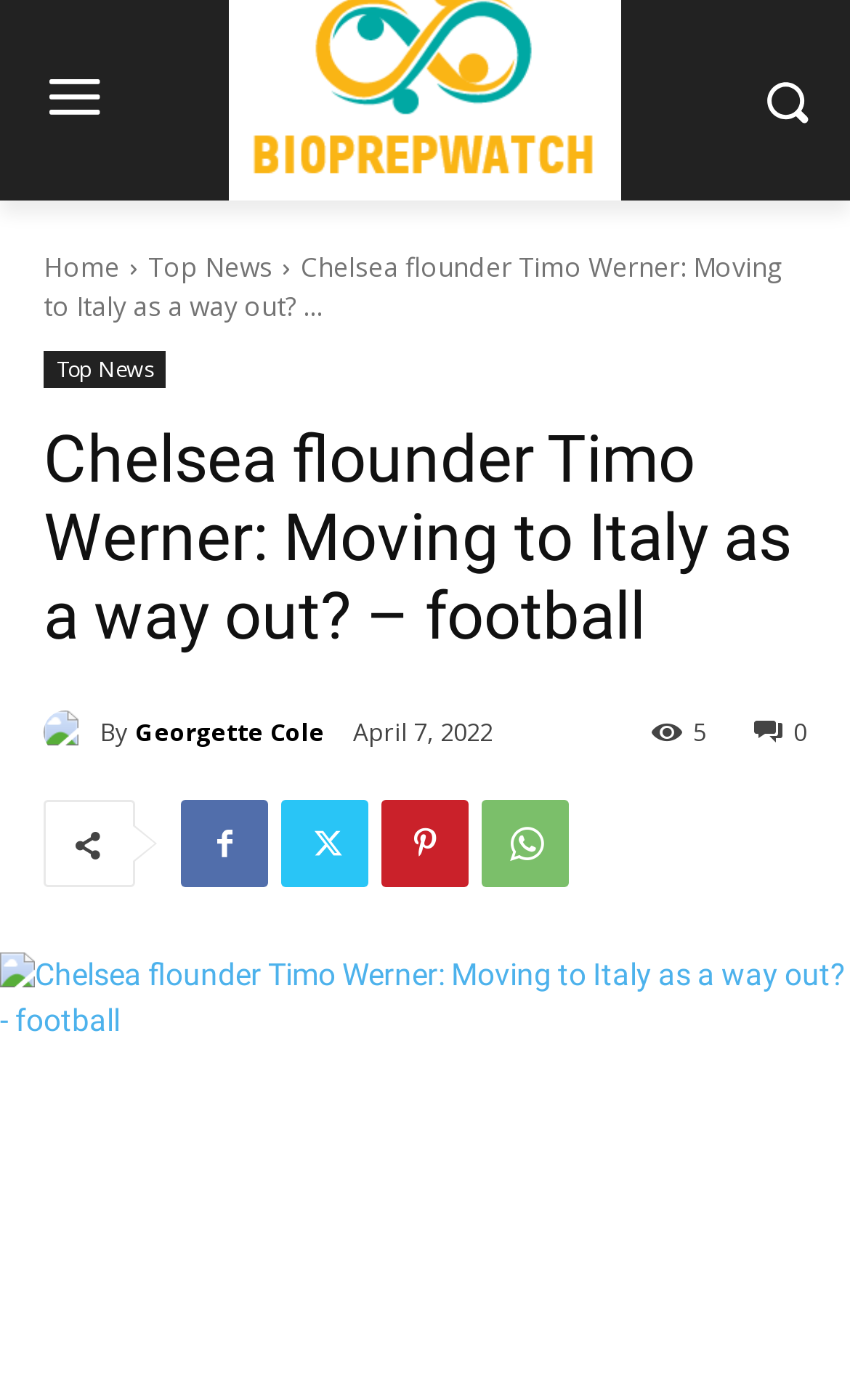Locate the heading on the webpage and return its text.

Chelsea flounder Timo Werner: Moving to Italy as a way out? – football